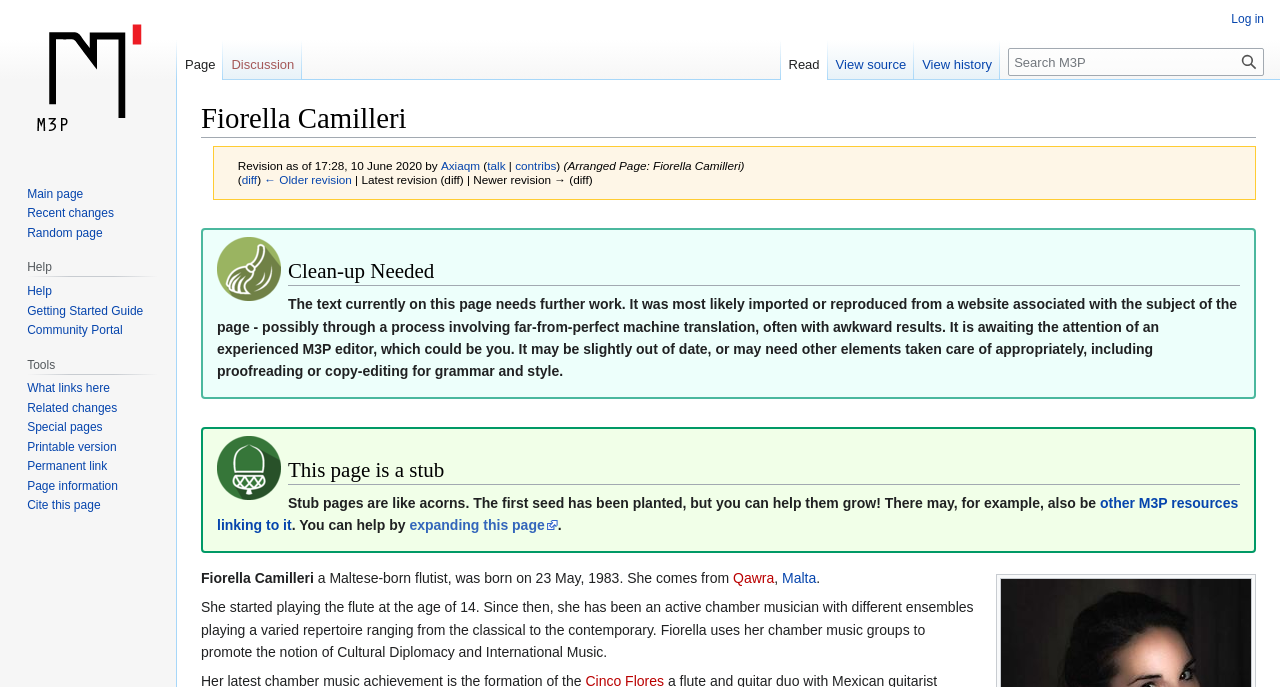Kindly determine the bounding box coordinates for the area that needs to be clicked to execute this instruction: "View history".

[0.714, 0.058, 0.781, 0.116]